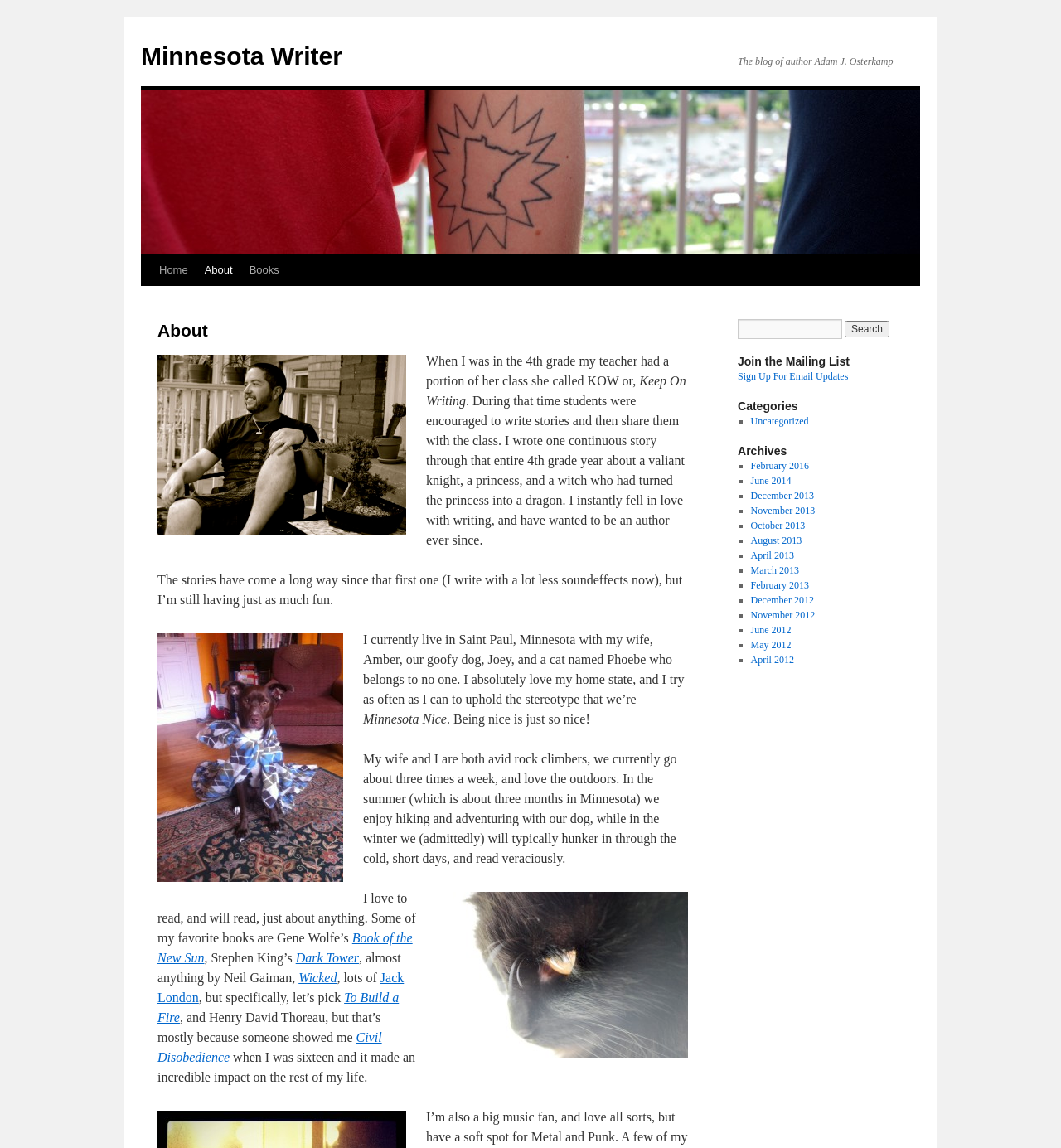Return the bounding box coordinates of the UI element that corresponds to this description: "February 2016". The coordinates must be given as four float numbers in the range of 0 and 1, [left, top, right, bottom].

[0.707, 0.401, 0.762, 0.411]